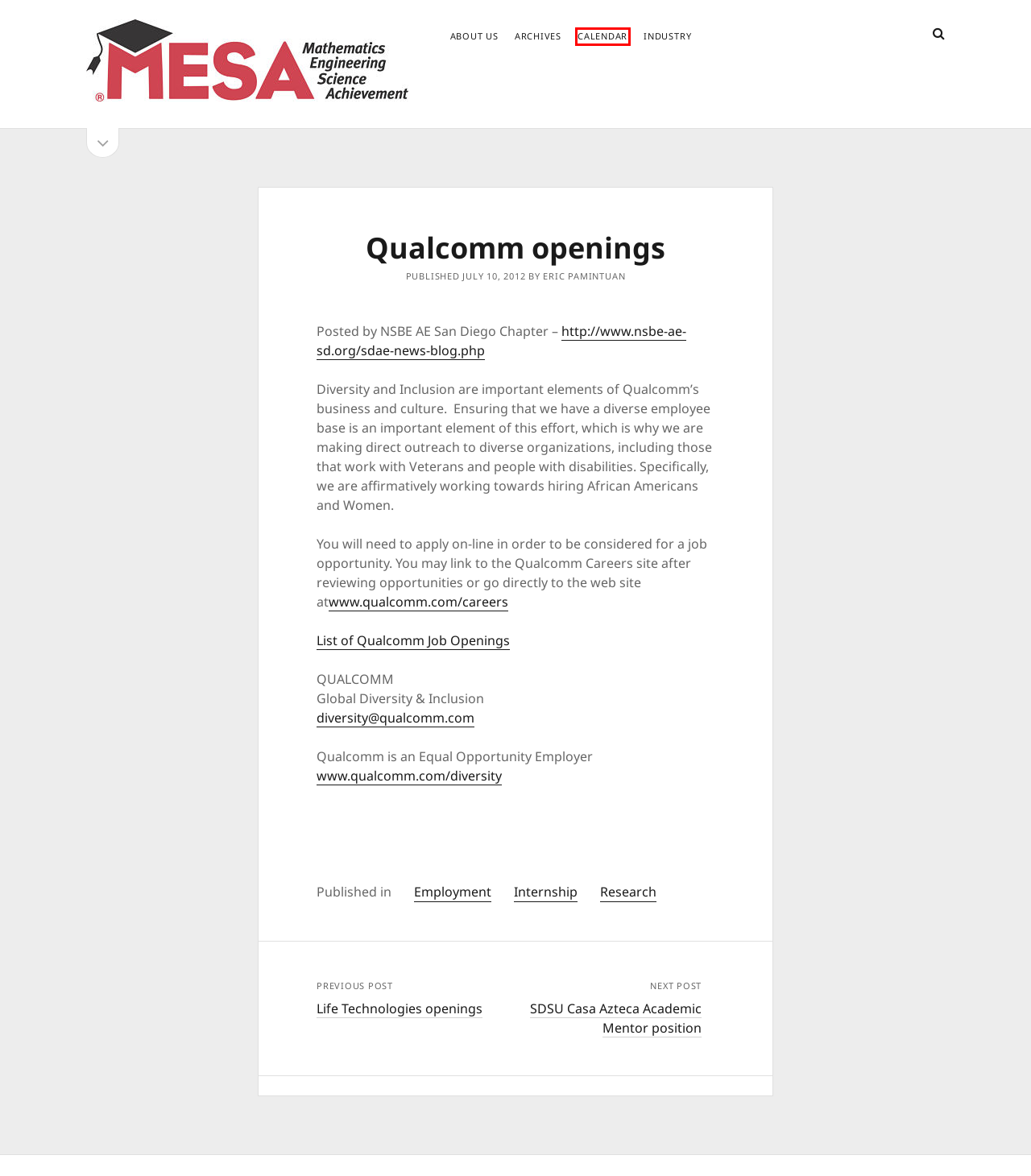Observe the provided screenshot of a webpage that has a red rectangle bounding box. Determine the webpage description that best matches the new webpage after clicking the element inside the red bounding box. Here are the candidates:
A. Calendar – San Diego MESA Alliance
B. SDSU Casa Azteca Academic Mentor position – San Diego MESA Alliance
C. Comments for San Diego MESA Alliance
D. Internship – San Diego MESA Alliance
E. Industry – San Diego MESA Alliance
F. Blog Tool, Publishing Platform, and CMS – WordPress.org
G. San Diego MESA Alliance
H. Log In ‹ San Diego MESA Alliance — WordPress

A